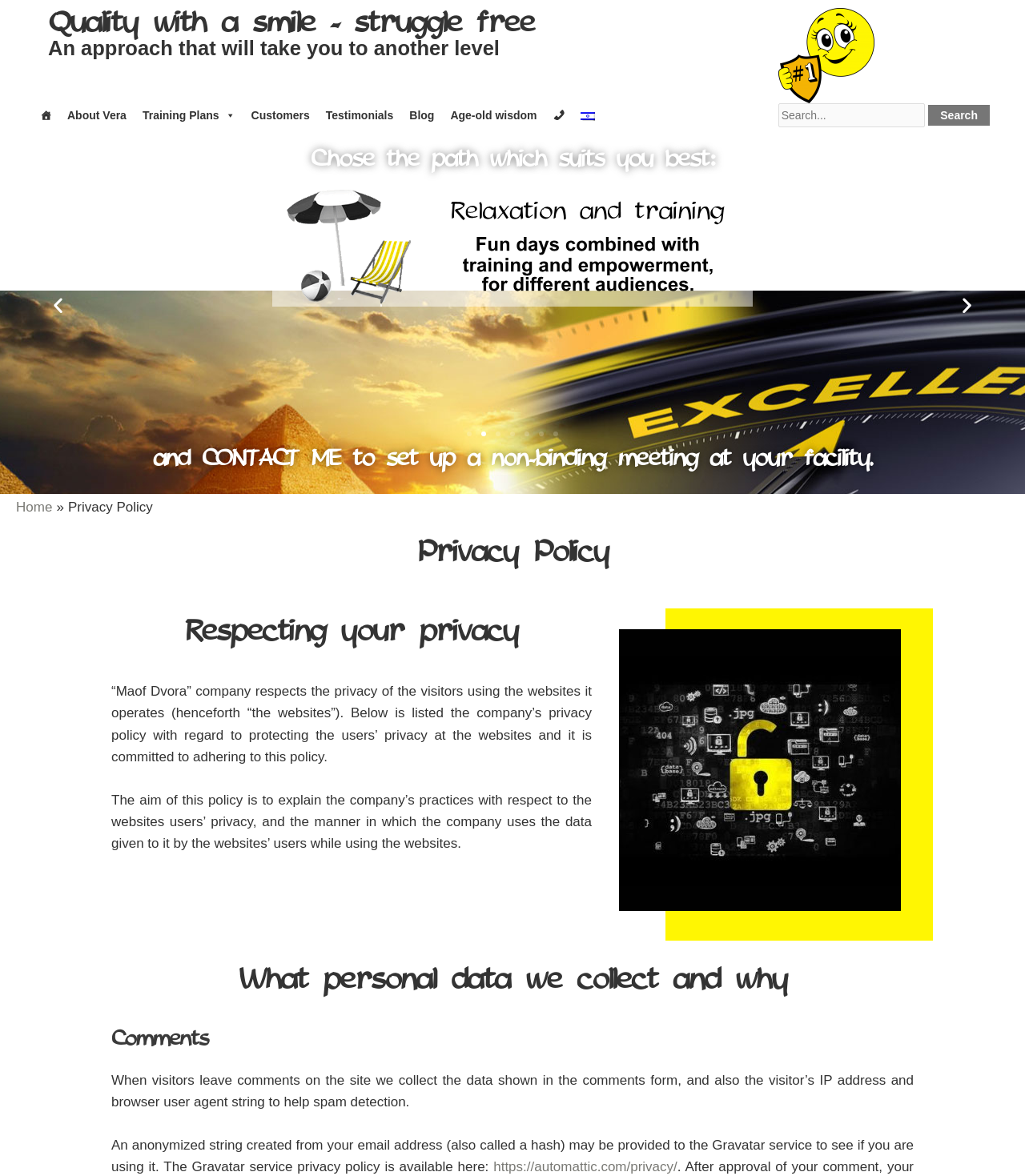Find the bounding box coordinates of the clickable area that will achieve the following instruction: "Go to the 'About Vera' page".

[0.058, 0.088, 0.131, 0.108]